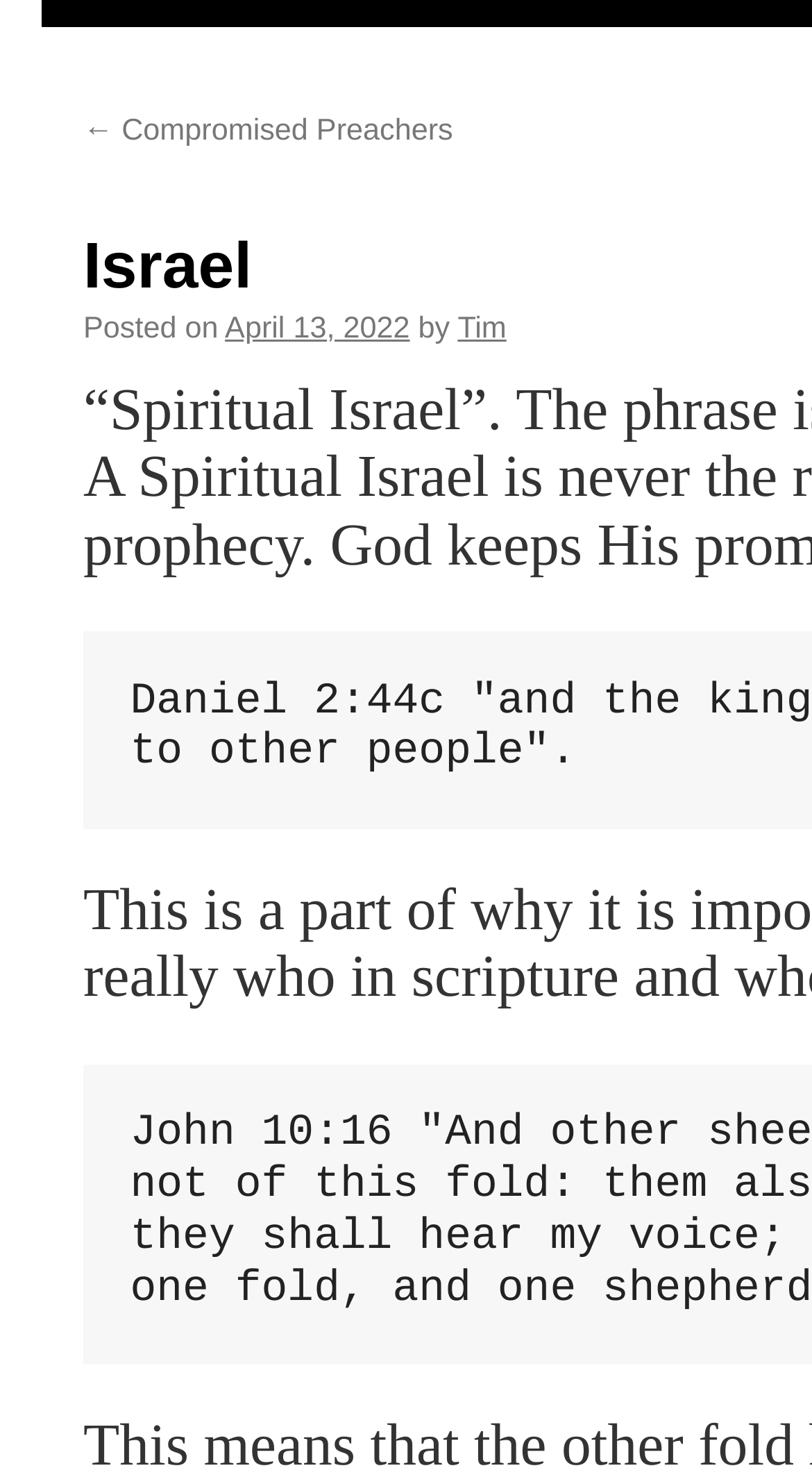Please determine the bounding box coordinates for the element with the description: "April 13, 2022".

[0.277, 0.21, 0.505, 0.232]